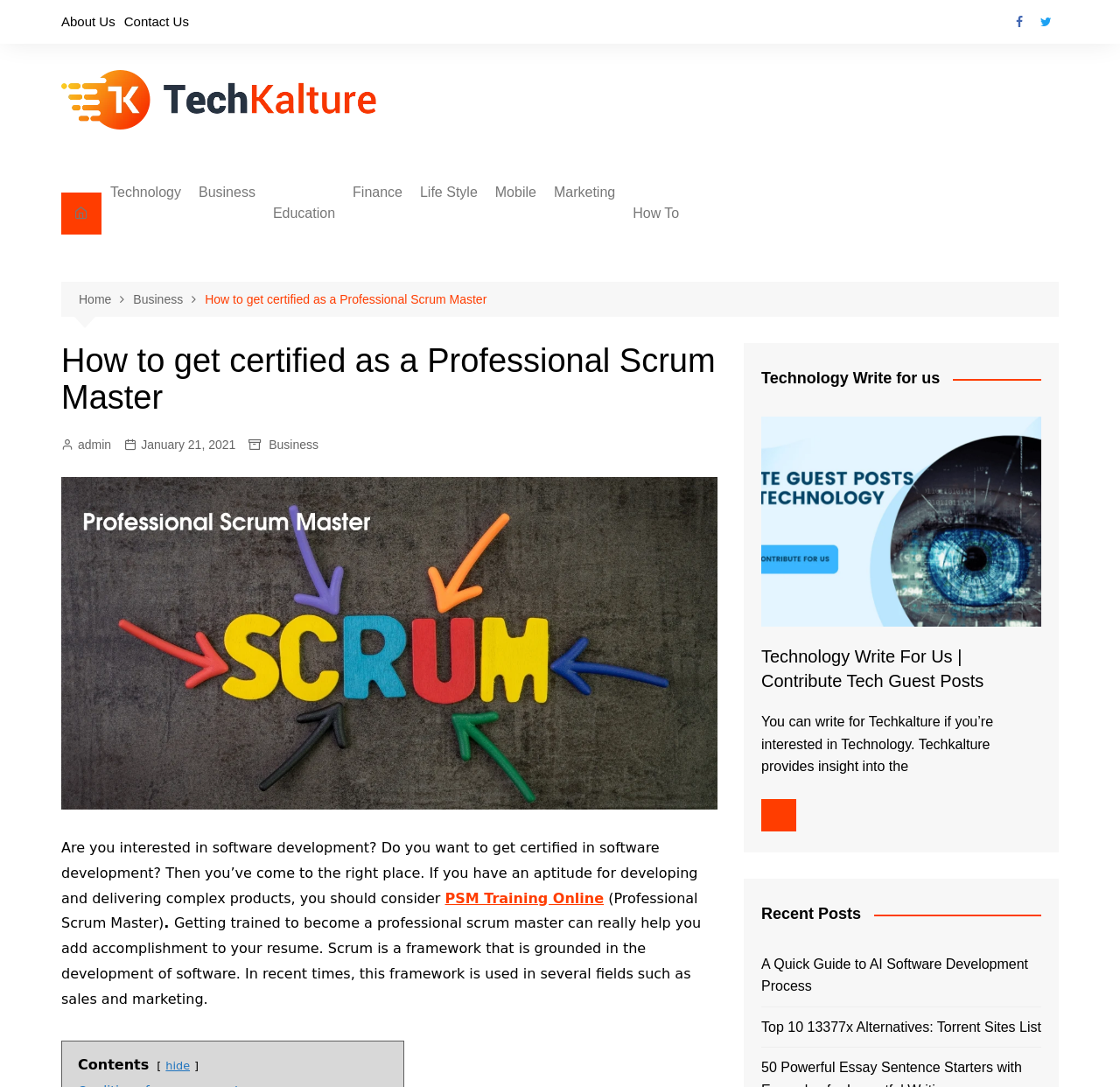What is the category of the 'Write for us' section?
With the help of the image, please provide a detailed response to the question.

The webpage has a section 'Technology Write for us' which suggests that the category of the 'Write for us' section is Technology.